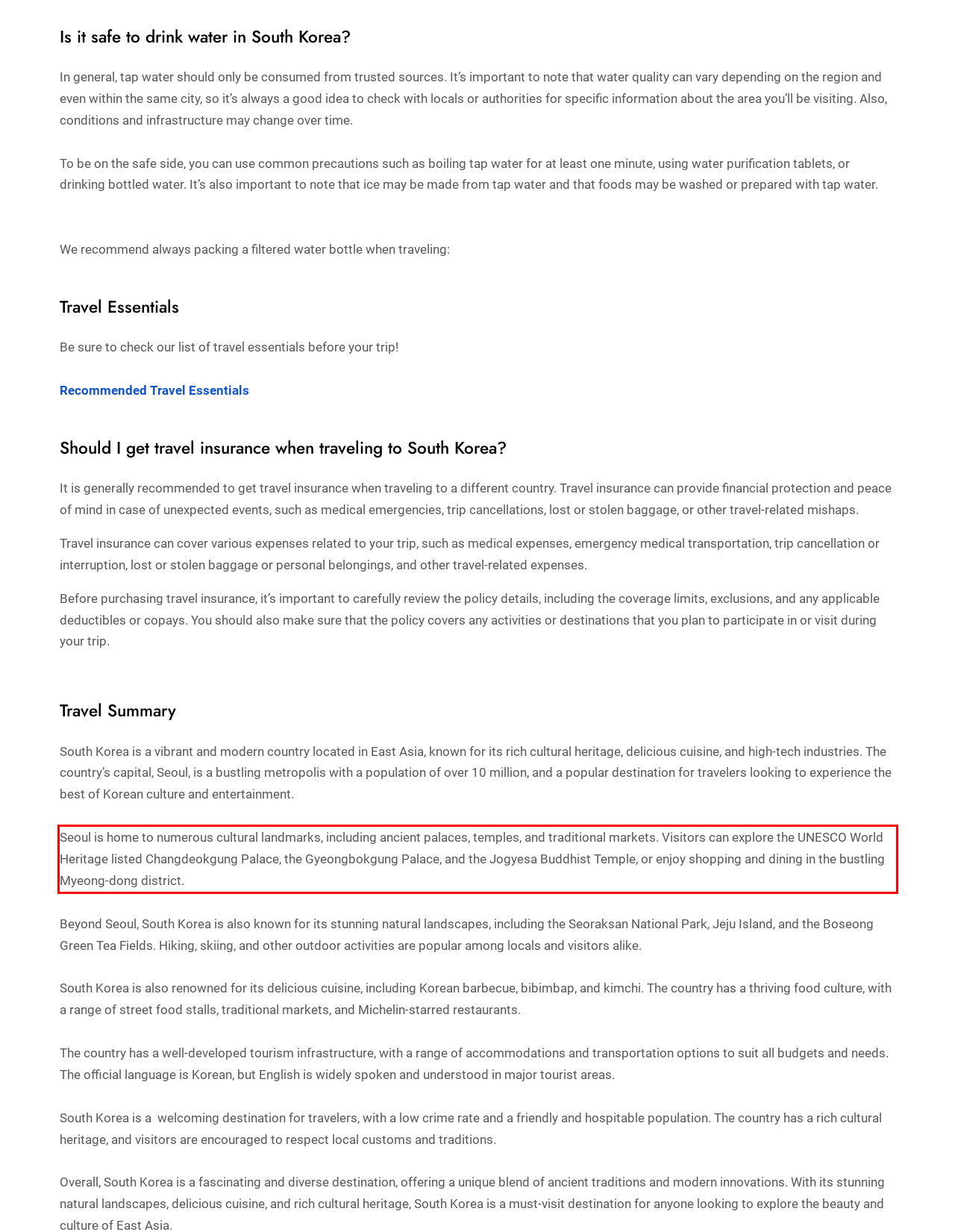Observe the screenshot of the webpage, locate the red bounding box, and extract the text content within it.

Seoul is home to numerous cultural landmarks, including ancient palaces, temples, and traditional markets. Visitors can explore the UNESCO World Heritage listed Changdeokgung Palace, the Gyeongbokgung Palace, and the Jogyesa Buddhist Temple, or enjoy shopping and dining in the bustling Myeong-dong district.